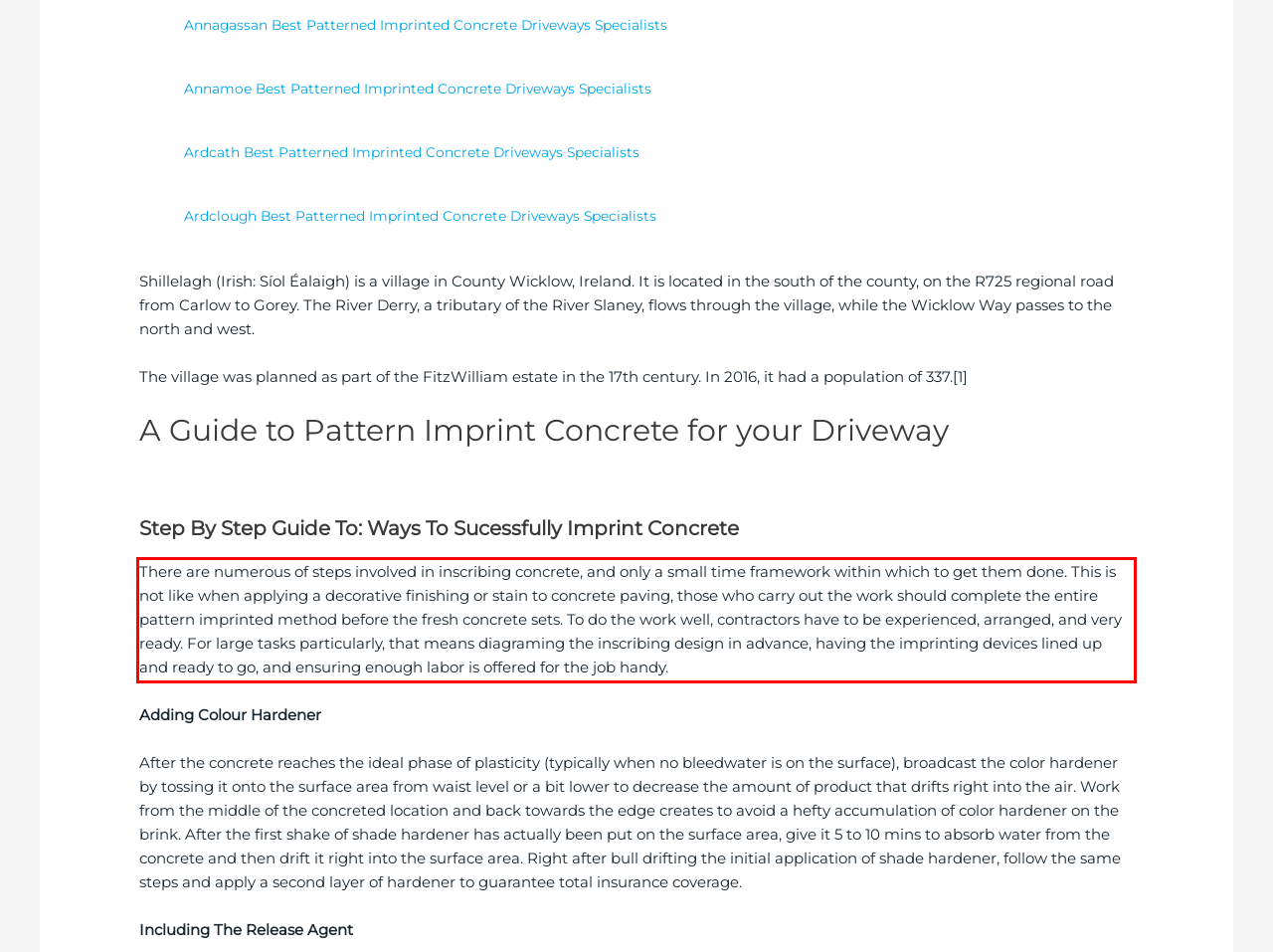Please look at the screenshot provided and find the red bounding box. Extract the text content contained within this bounding box.

There are numerous of steps involved in inscribing concrete, and only a small time framework within which to get them done. This is not like when applying a decorative finishing or stain to concrete paving, those who carry out the work should complete the entire pattern imprinted method before the fresh concrete sets. To do the work well, contractors have to be experienced, arranged, and very ready. For large tasks particularly, that means diagraming the inscribing design in advance, having the imprinting devices lined up and ready to go, and ensuring enough labor is offered for the job handy.